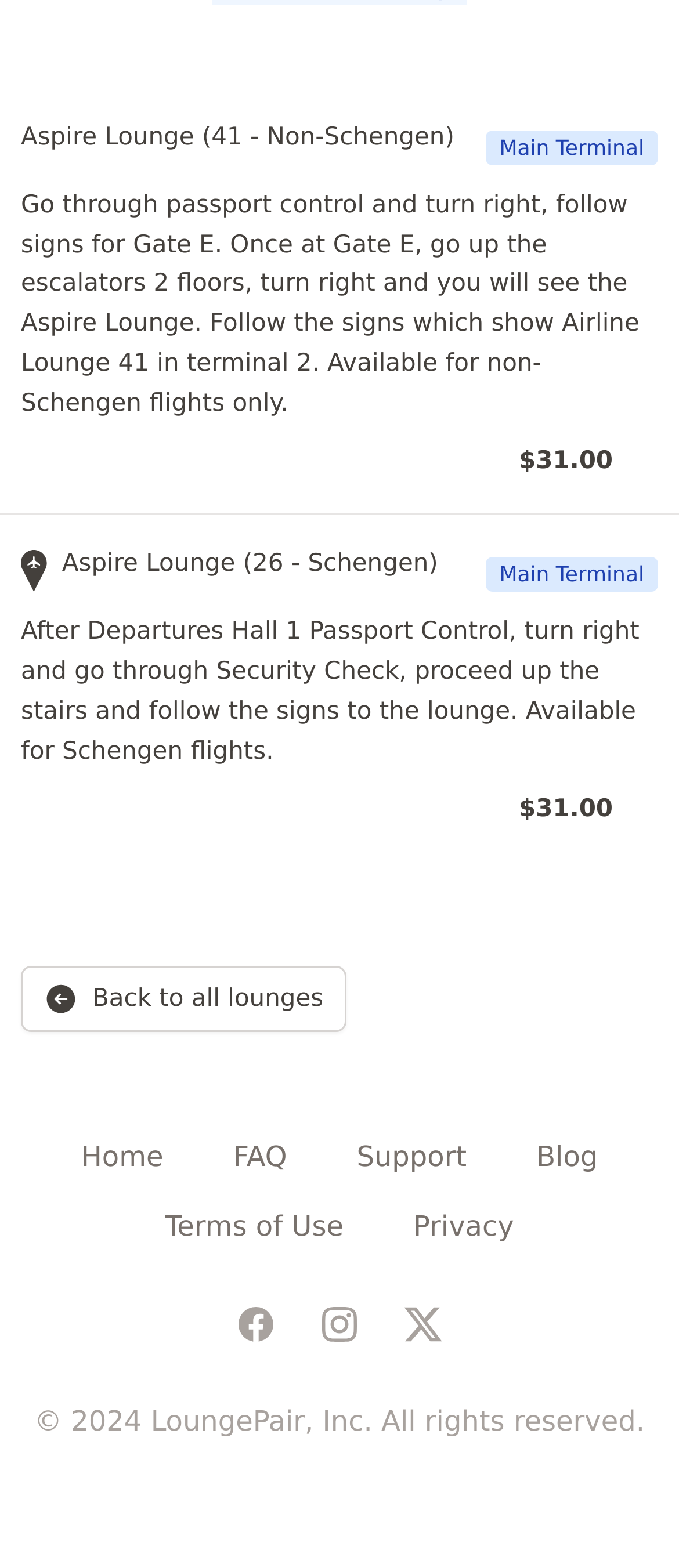From the details in the image, provide a thorough response to the question: What social media platforms are linked on the page?

I found this information by looking at the link elements with the text 'Facebook' and 'Instagram', which suggest that the page provides links to the social media profiles of LoungePair.